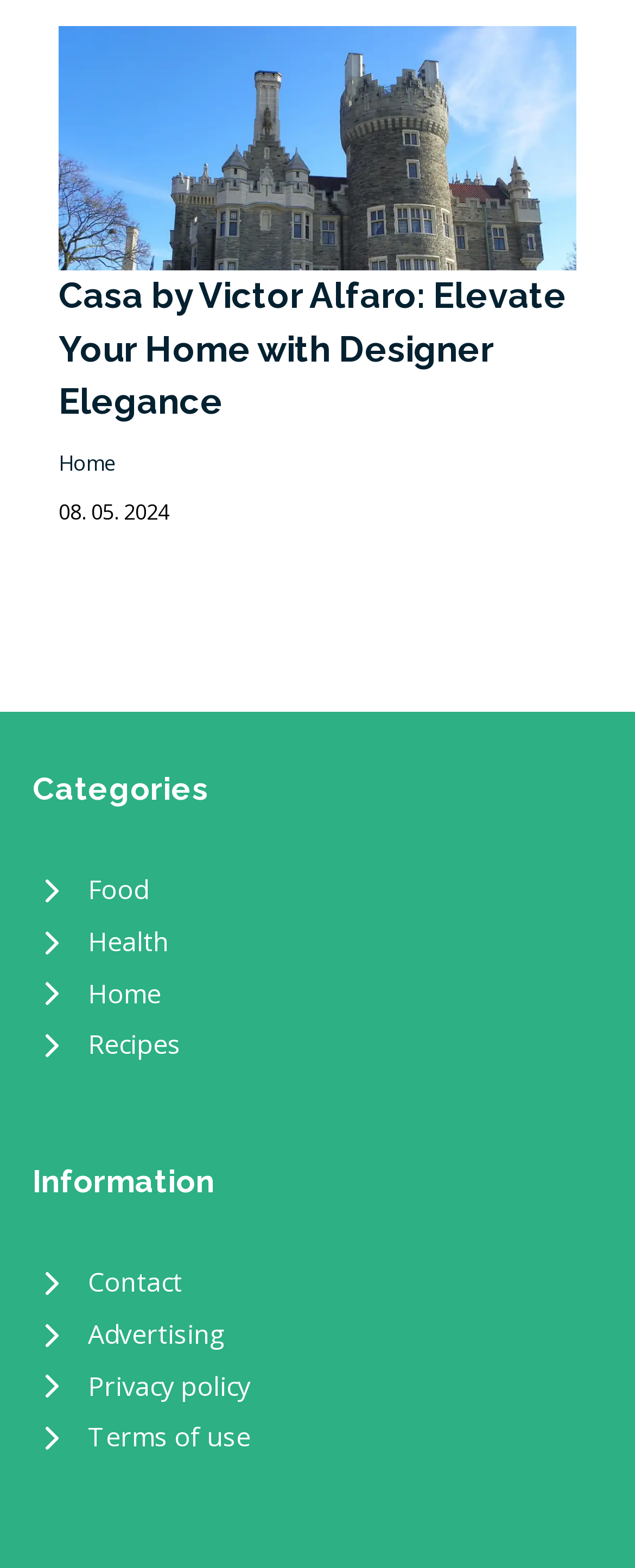Please give a succinct answer using a single word or phrase:
How many information links are listed?

4